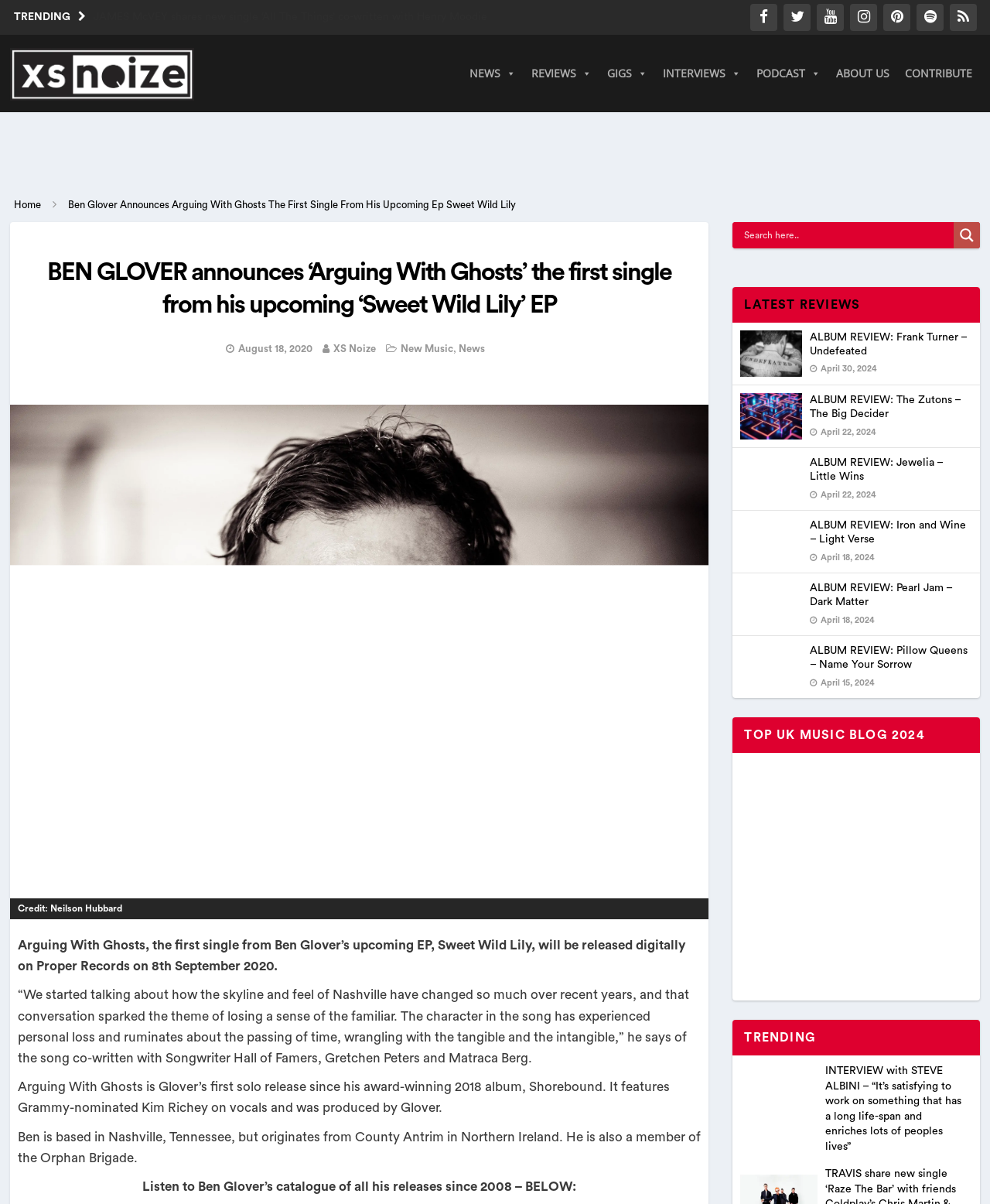Determine the main text heading of the webpage and provide its content.

XS Noize | Latest Music News